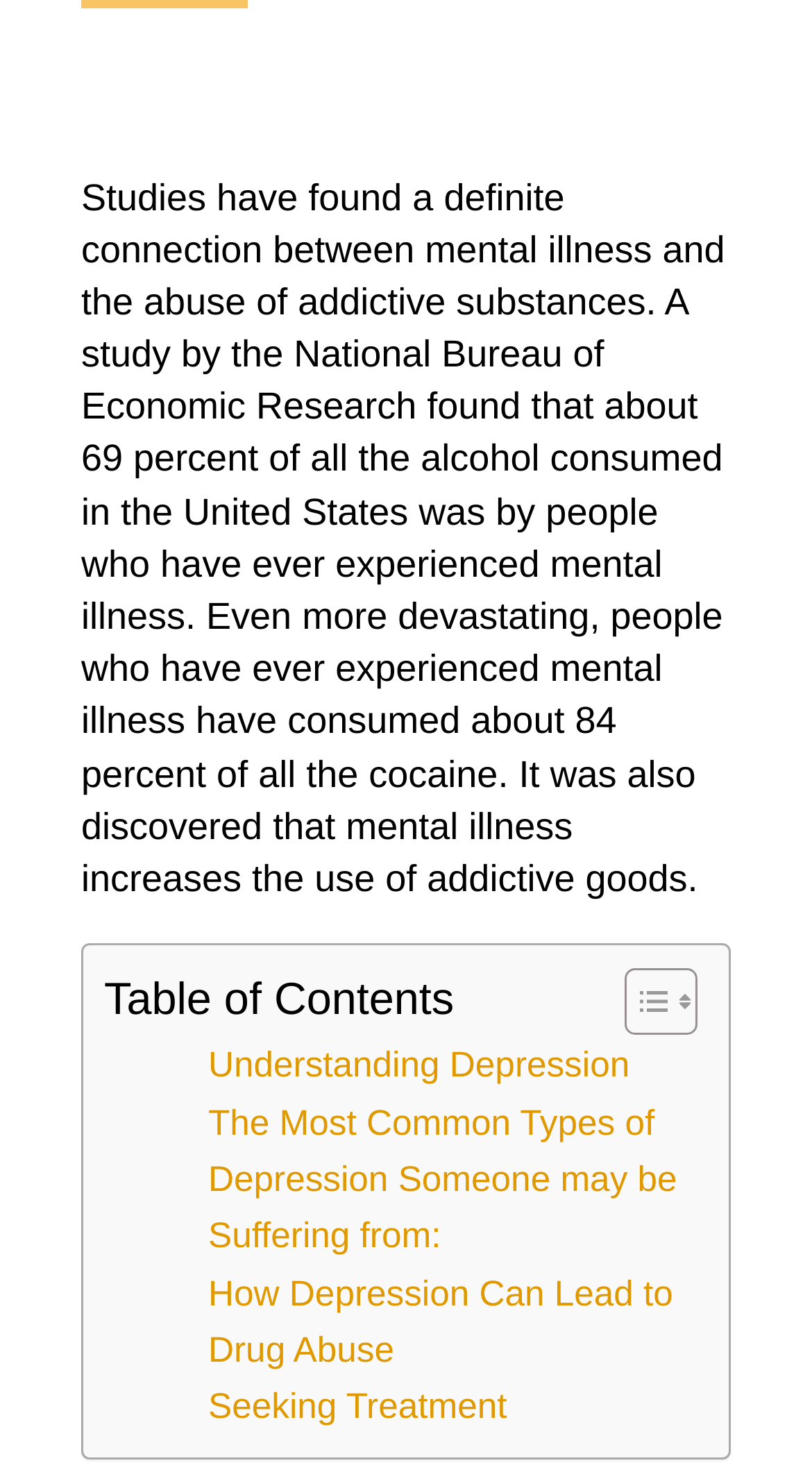Find the coordinates for the bounding box of the element with this description: "Toggle".

[0.731, 0.661, 0.846, 0.709]